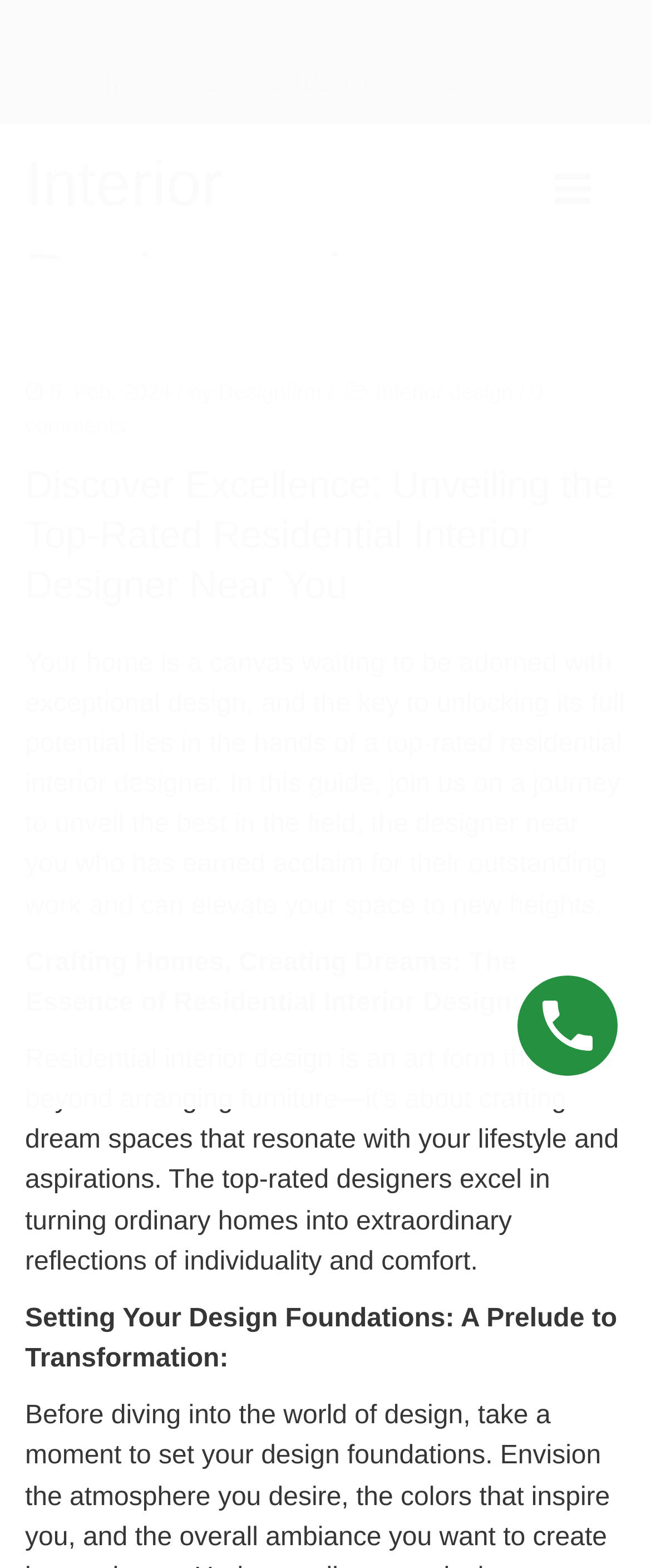What is the purpose of a residential interior designer?
Utilize the image to construct a detailed and well-explained answer.

I inferred the purpose of a residential interior designer by reading the StaticText elements which mention 'crafting dream spaces that resonate with your lifestyle and aspirations' and 'turning ordinary homes into extraordinary reflections of individuality and comfort'. The article suggests that a residential interior designer's role is to create exceptional designs that reflect the homeowner's personality and lifestyle.